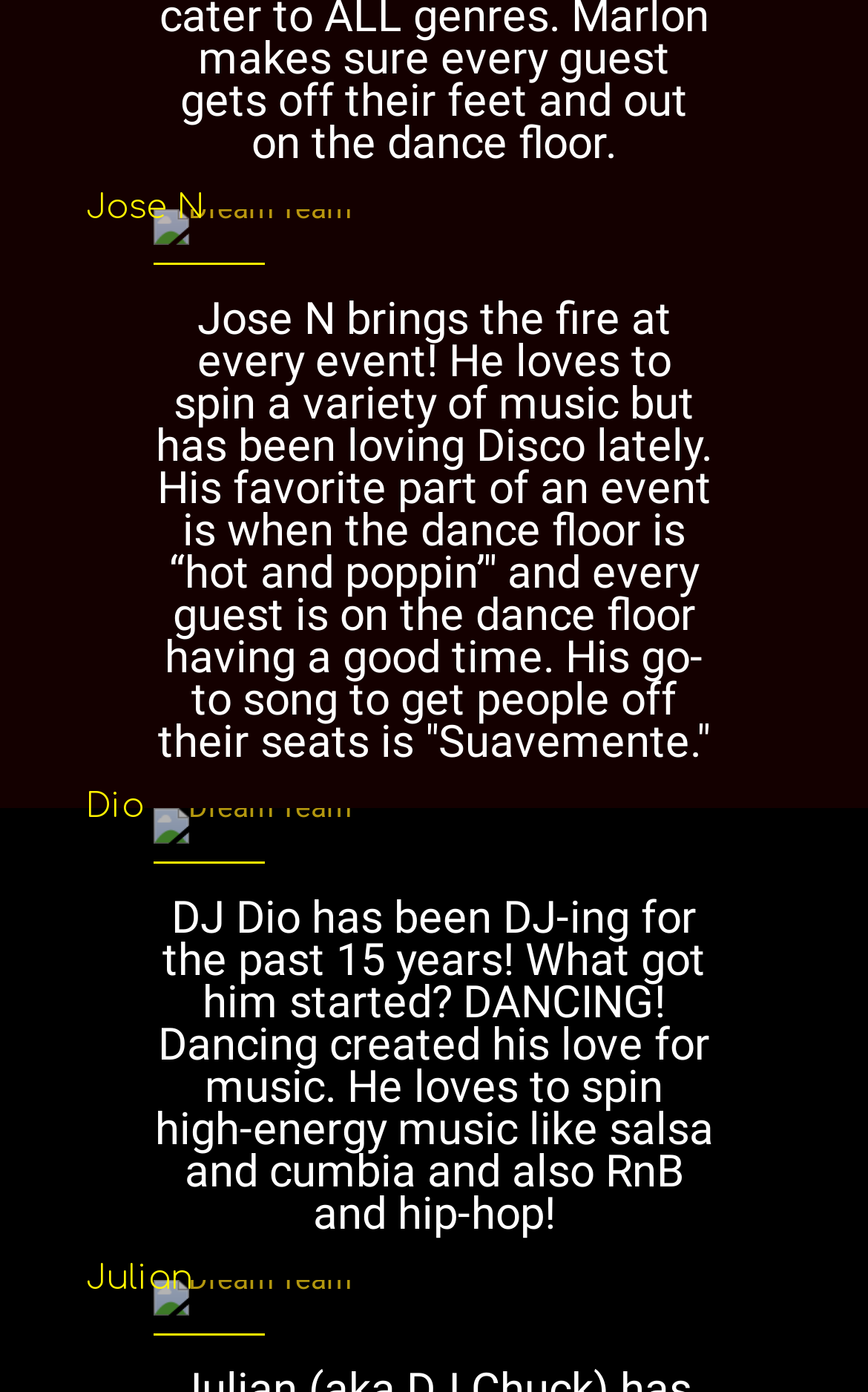Using the information in the image, could you please answer the following question in detail:
How many DJs are featured on this webpage?

The webpage features three DJs: Jose N, DJ Dio, and Julian, each with their own section and description.